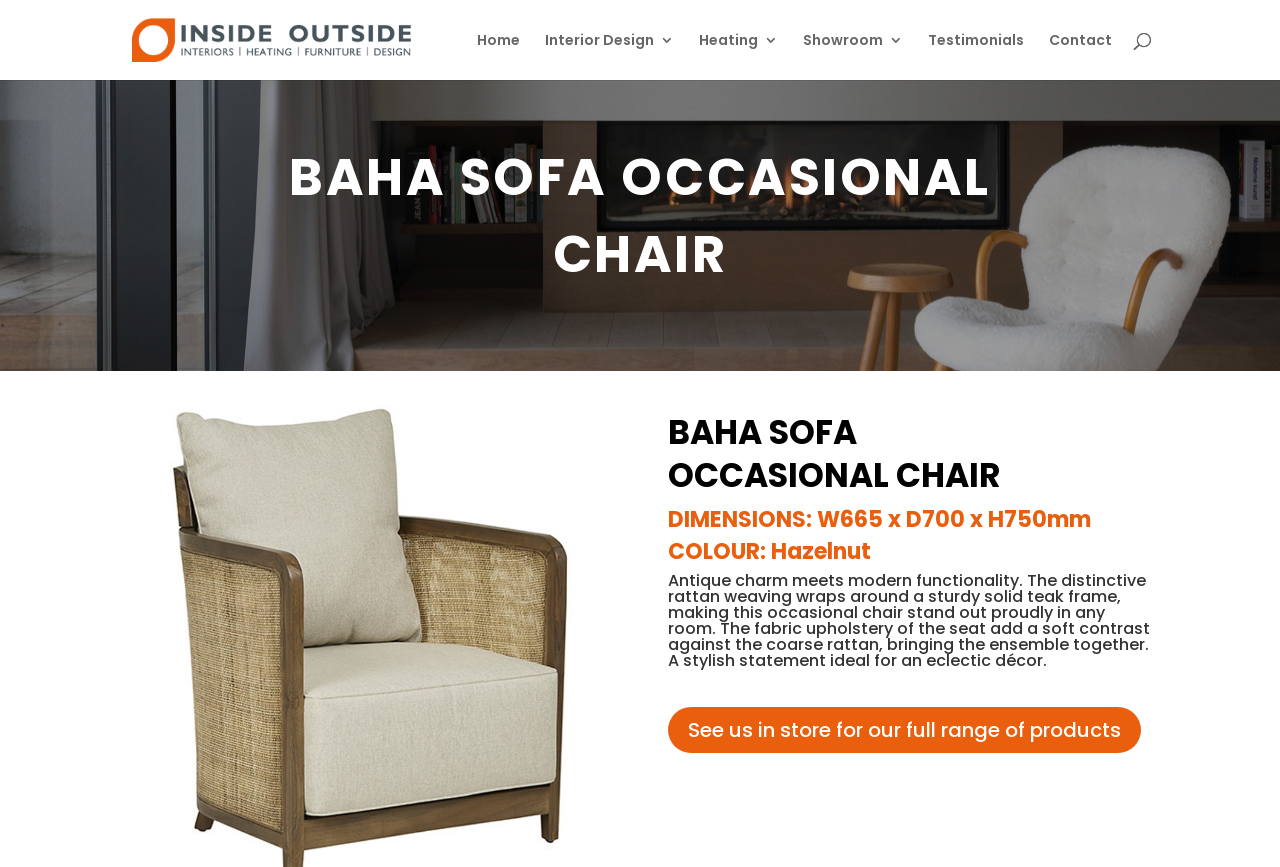Please provide the bounding box coordinates for the UI element as described: "alt="Inside Outside Bathurst"". The coordinates must be four floats between 0 and 1, represented as [left, top, right, bottom].

[0.103, 0.033, 0.321, 0.056]